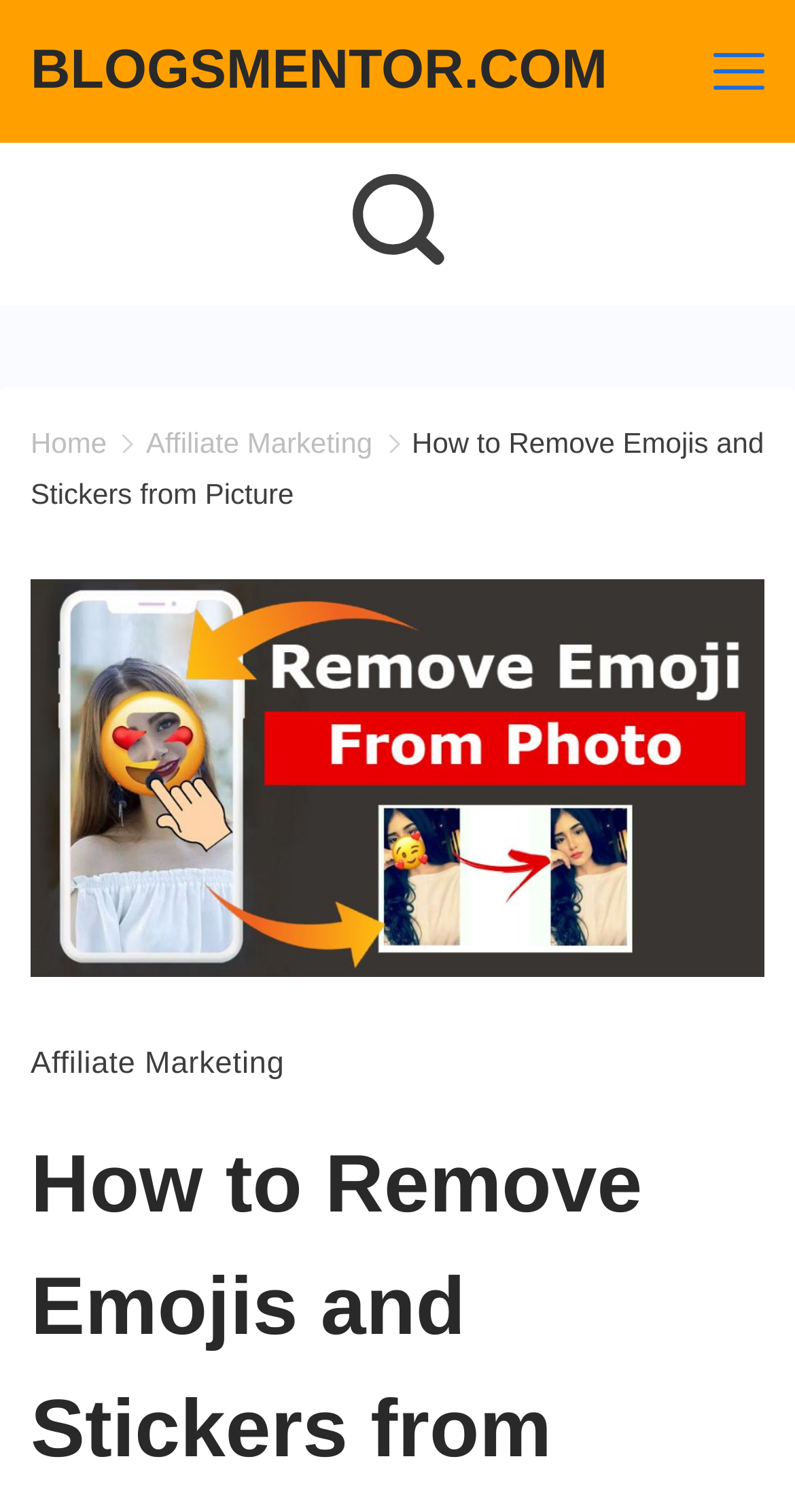Please give a concise answer to this question using a single word or phrase: 
How many links to 'Affiliate Marketing' are there?

2